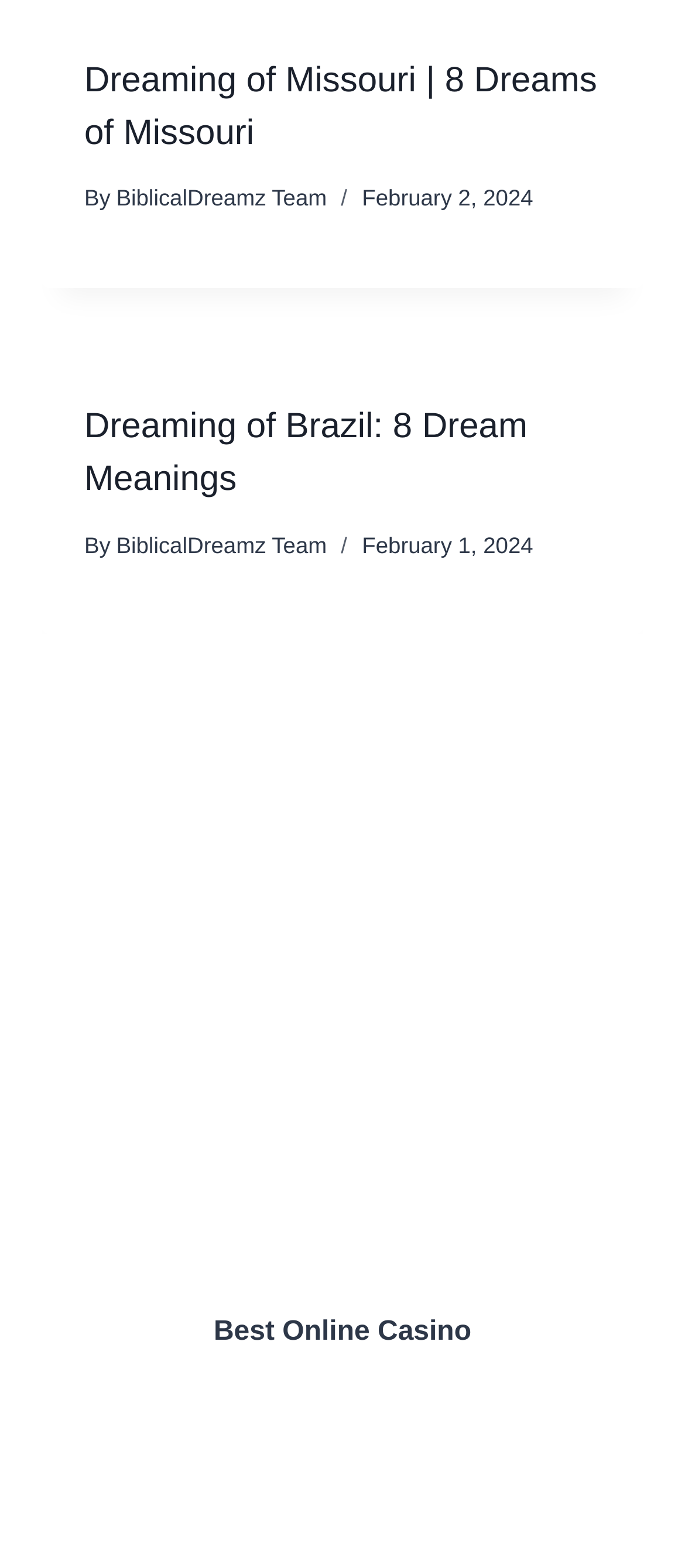Please identify the coordinates of the bounding box that should be clicked to fulfill this instruction: "view the article about dreaming of Brazil".

[0.123, 0.26, 0.77, 0.318]